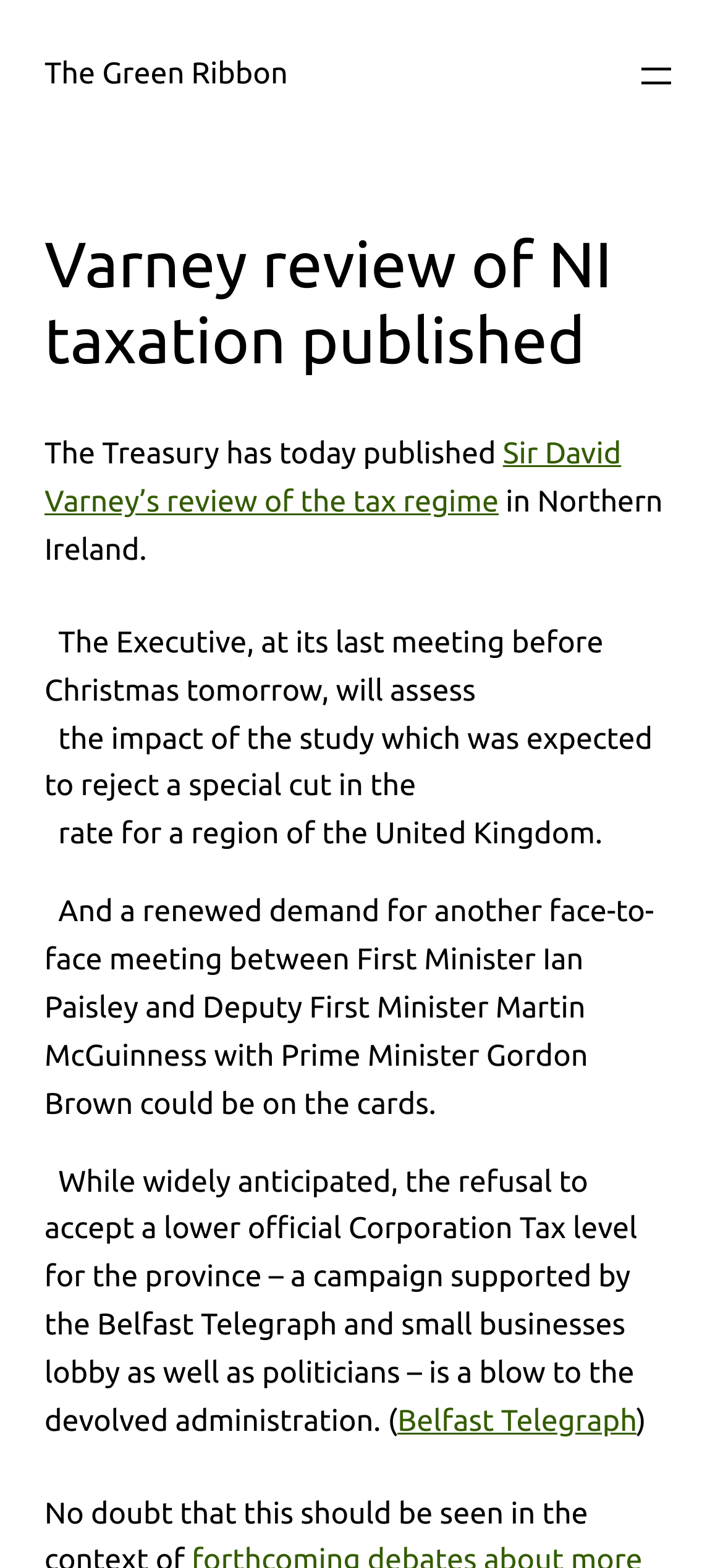Convey a detailed summary of the webpage, mentioning all key elements.

The webpage is about the publication of Sir David Varney's review of the tax regime in Northern Ireland. At the top left, there is a link to "The Green Ribbon" and a button to "Open menu" at the top right. Below the menu button, there is a heading that reads "Varney review of NI taxation published". 

Under the heading, there is a paragraph of text that explains the publication of the review by the Treasury. The text is divided into three parts, with a link to "Sir David Varney's review of the tax regime" in the middle. 

Below the paragraph, there is a blockquote that contains a lengthy quote about the impact of the study on the region. The quote is divided into five parts, with a link to "Belfast Telegraph" in the fourth part. The quote discusses the potential consequences of the review, including the refusal to accept a lower official Corporation Tax level for the province.